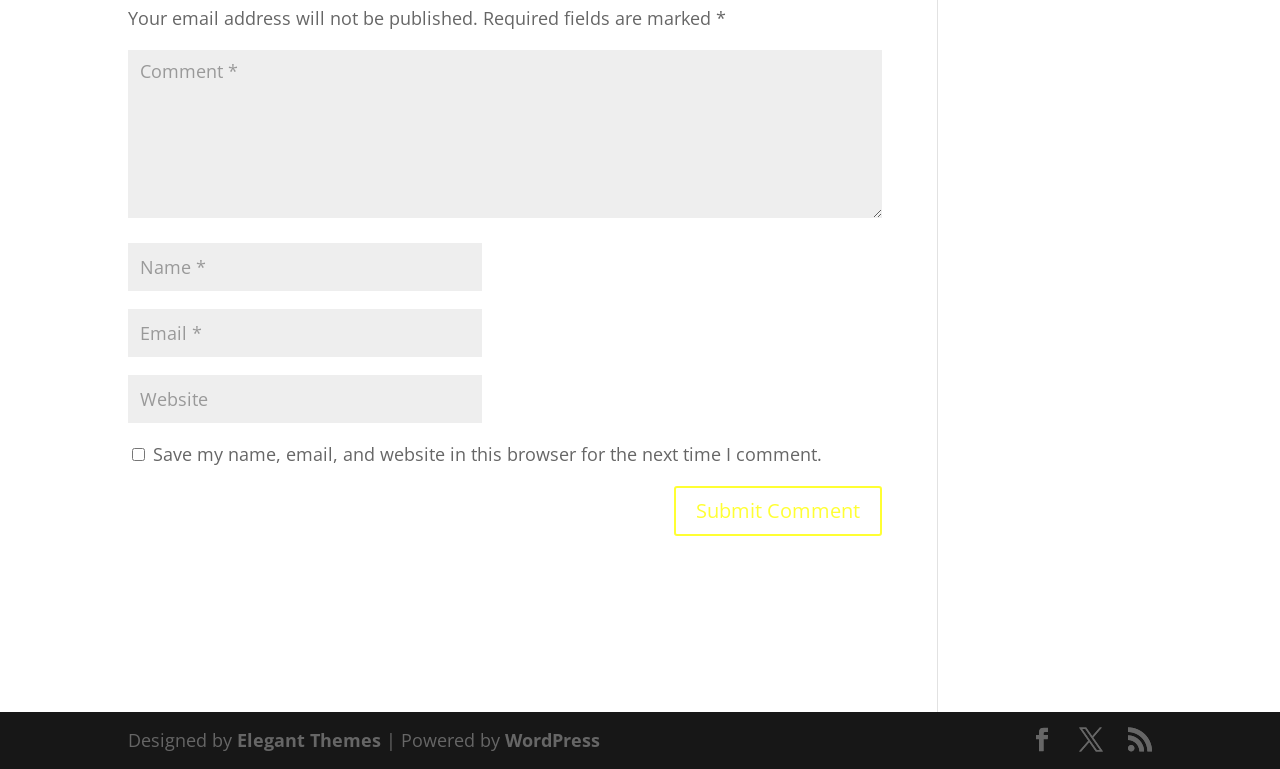Provide the bounding box coordinates of the area you need to click to execute the following instruction: "Input your email".

[0.1, 0.402, 0.377, 0.464]